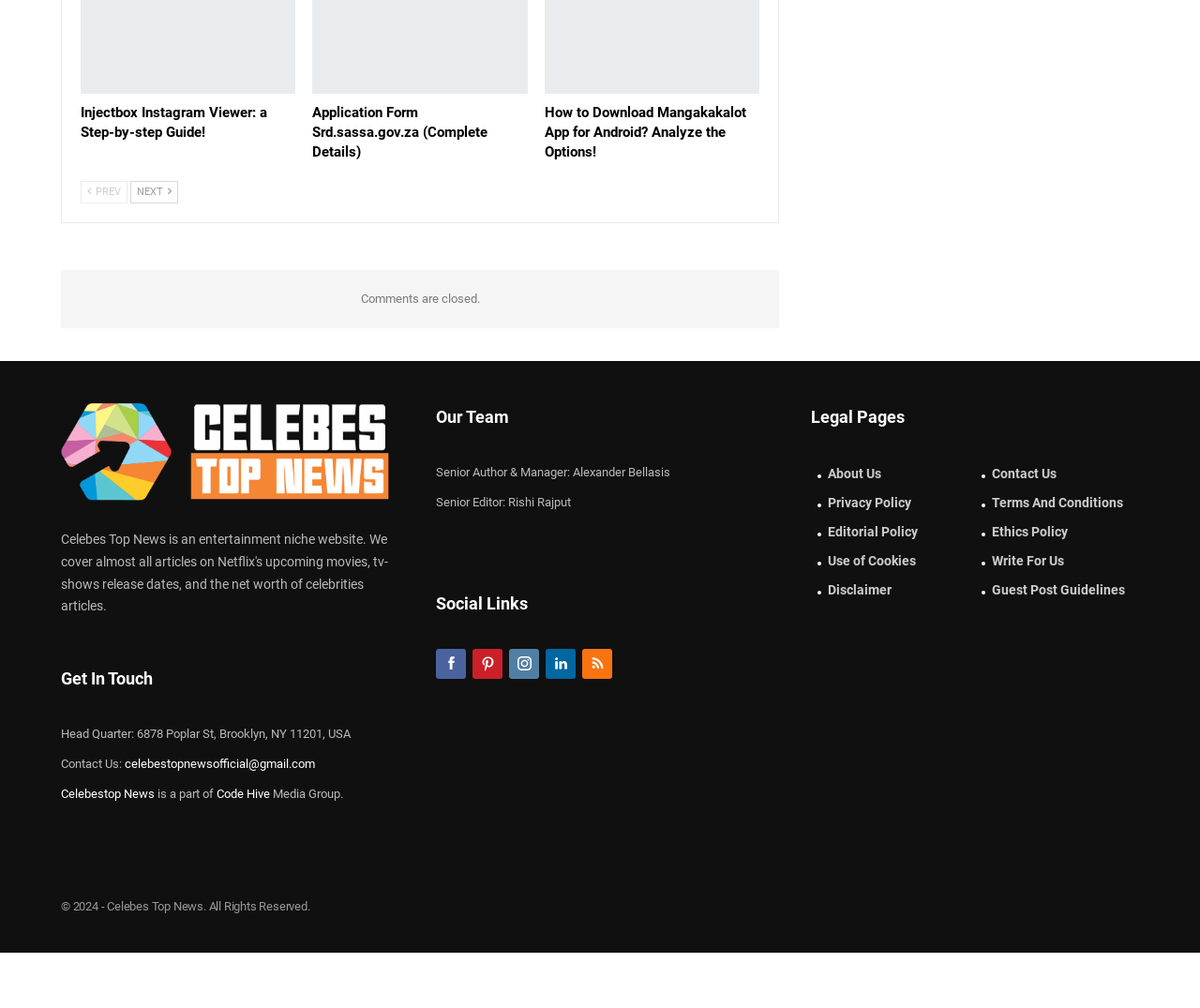Reply to the question with a single word or phrase:
What is the purpose of the 'Previous' and 'Next' buttons?

Navigation